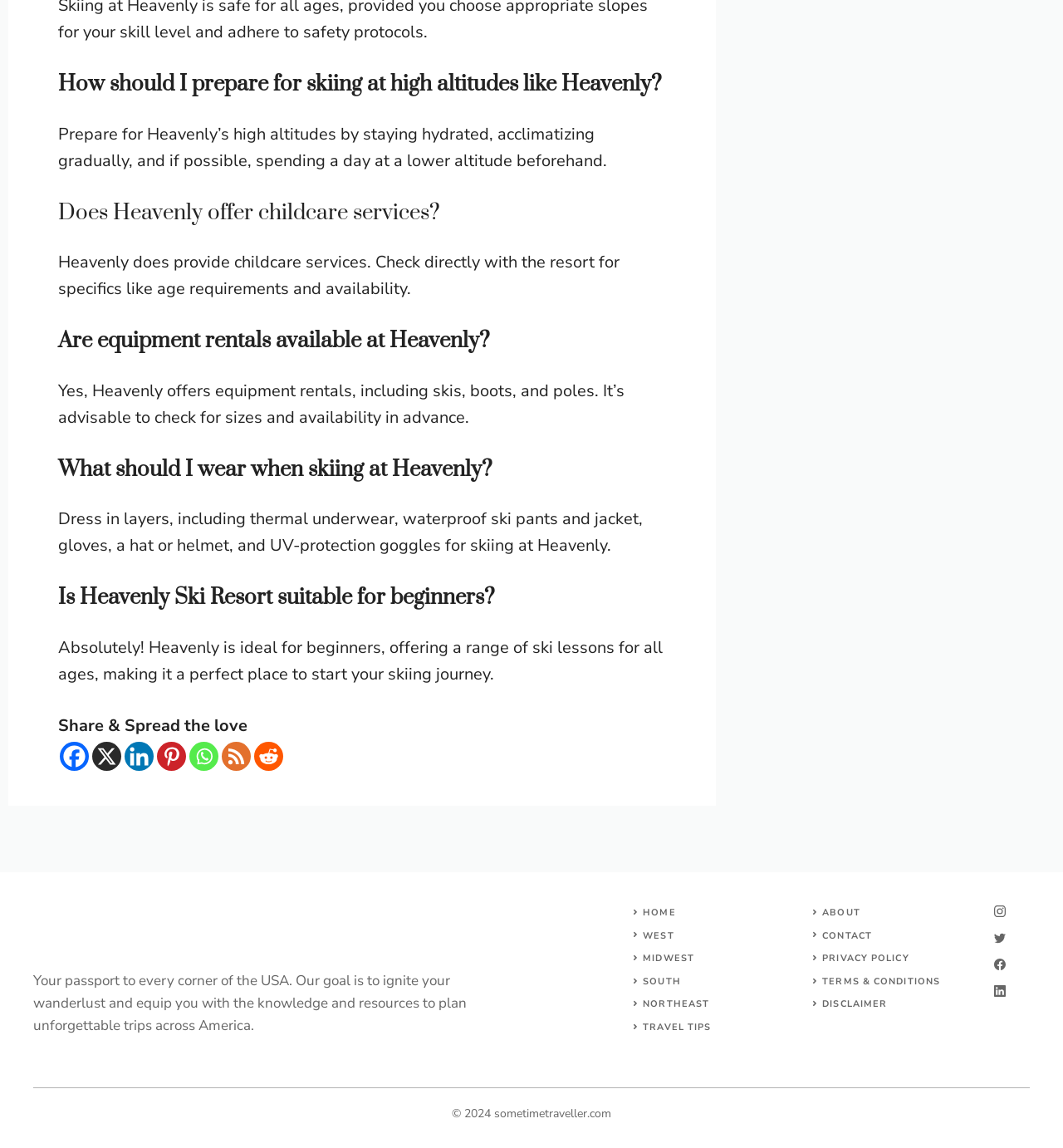Could you indicate the bounding box coordinates of the region to click in order to complete this instruction: "Visit the homepage".

[0.605, 0.789, 0.636, 0.8]